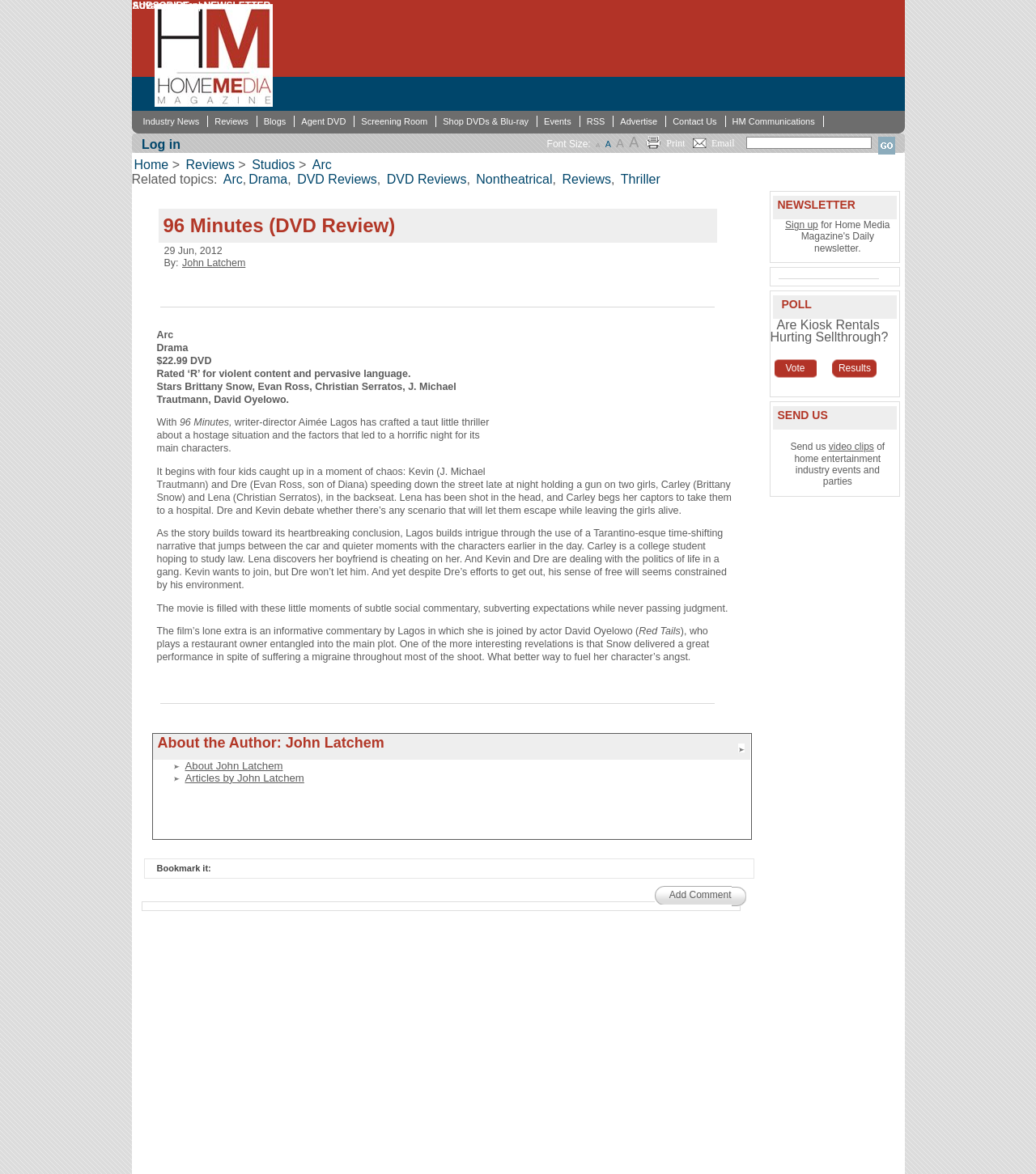Specify the bounding box coordinates (top-left x, top-left y, bottom-right x, bottom-right y) of the UI element in the screenshot that matches this description: About John Latchem

[0.179, 0.647, 0.273, 0.657]